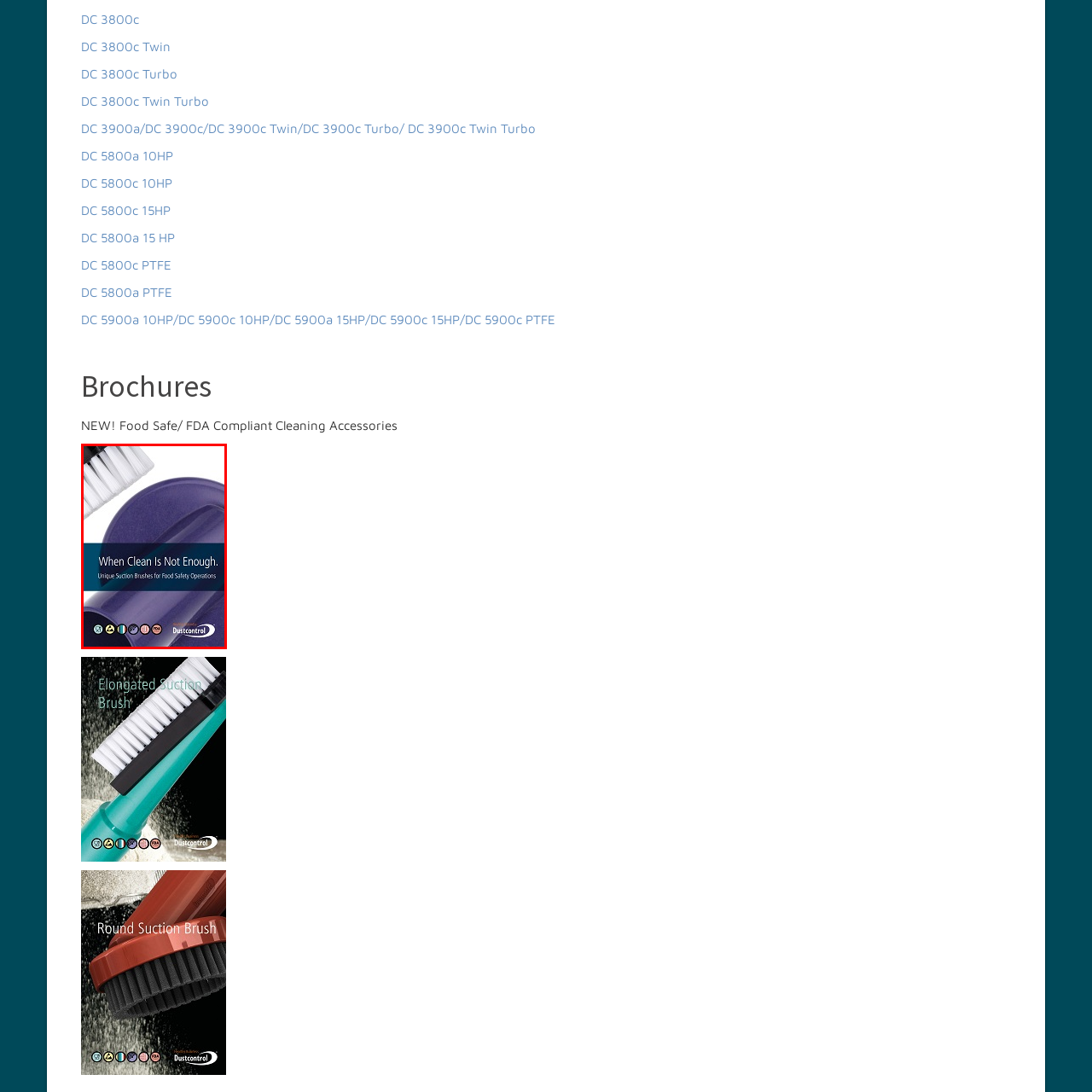Provide a thorough description of the scene depicted within the red bounding box.

The image features a promotional brochure for Dustcontrol, highlighting their specialized cleaning tools designed for food safety operations. The top portion showcases a close-up of a suction brush, emphasizing its bristles, which are tailored for effective cleaning in environments where hygiene is paramount. Below this image, the text reads, "When Clean Is Not Enough," conveying the critical importance of using the right cleaning tools to ensure food safety. The subtitle, "Unique Suction Brushes for Food Safety Operations," further elaborates on the brochure's focus. Accompanying icons suggest that the products are food safe and FDA compliant, reinforcing their suitability for the food industry.